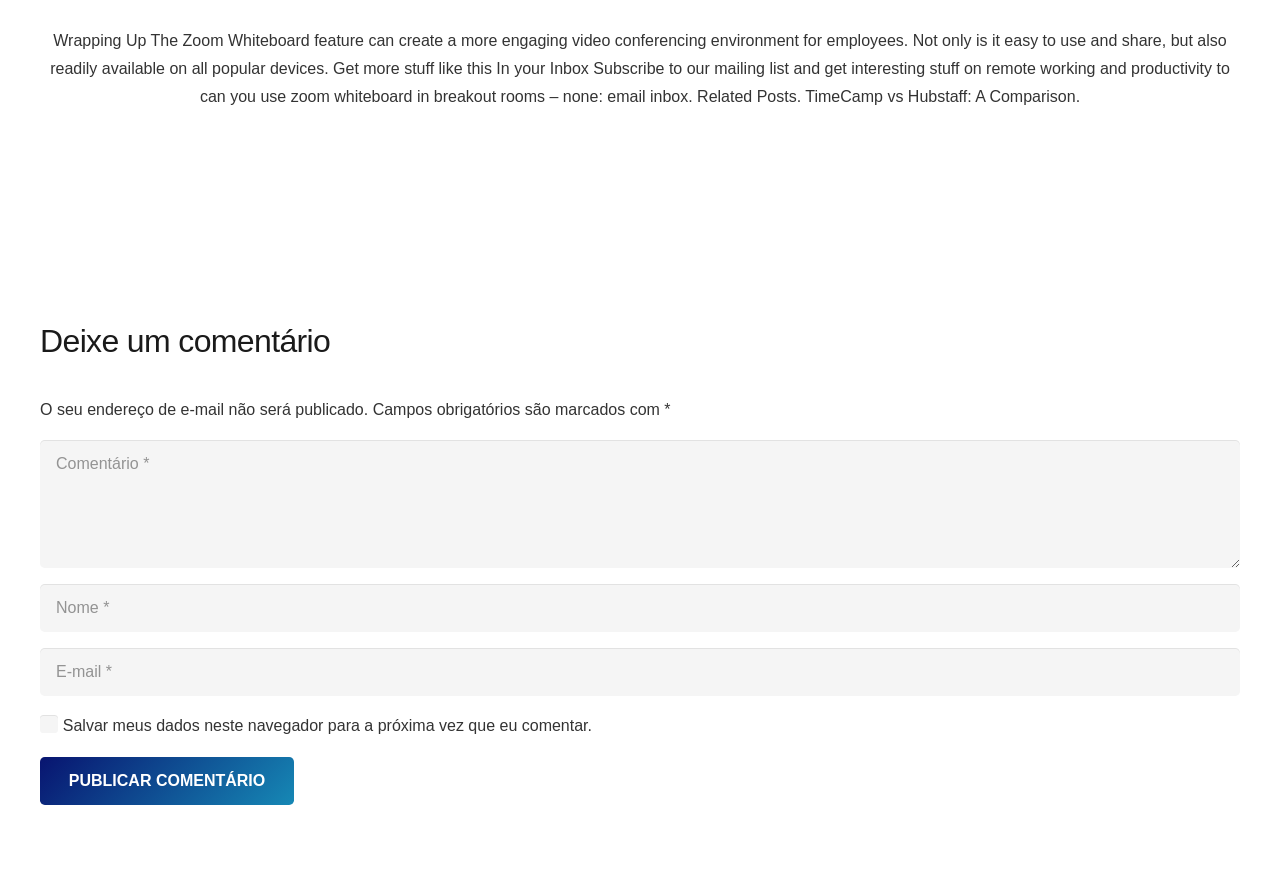Please provide a one-word or short phrase answer to the question:
What is the function of the checkbox?

Save data for next comment